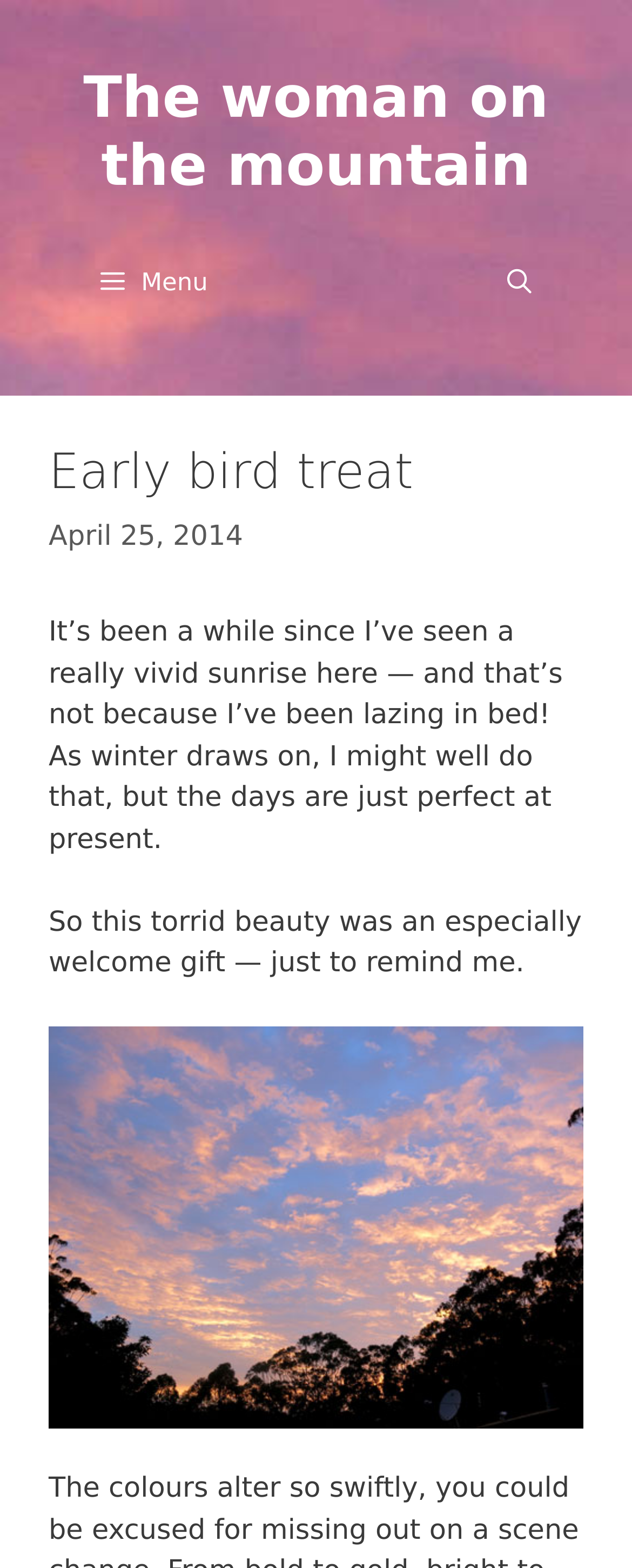What is the website's primary navigation menu?
Provide a short answer using one word or a brief phrase based on the image.

Primary